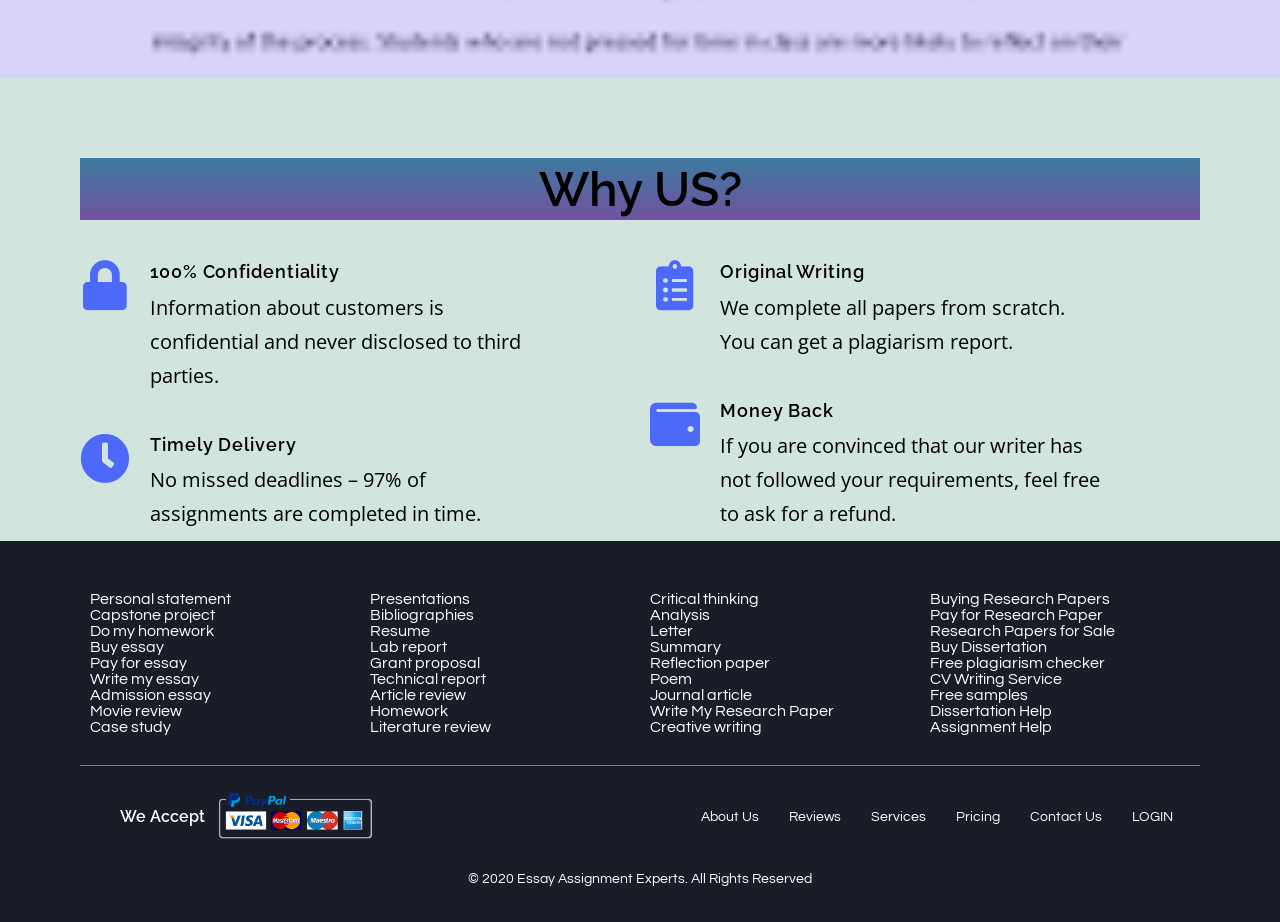Please give a concise answer to this question using a single word or phrase: 
How can customers contact the website?

Through contact us page